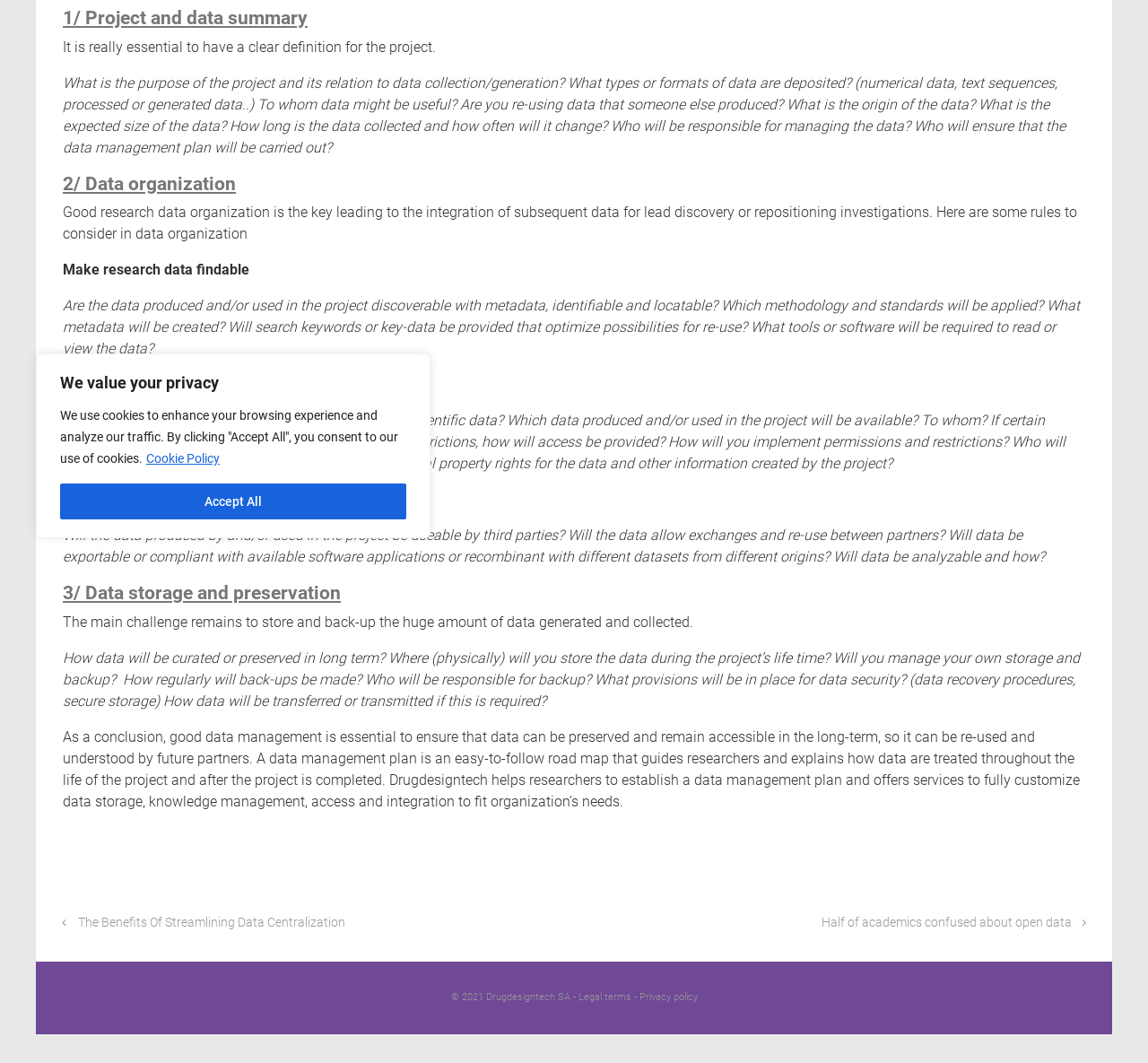Find the bounding box coordinates for the UI element whose description is: "Accept All". The coordinates should be four float numbers between 0 and 1, in the format [left, top, right, bottom].

[0.052, 0.455, 0.354, 0.489]